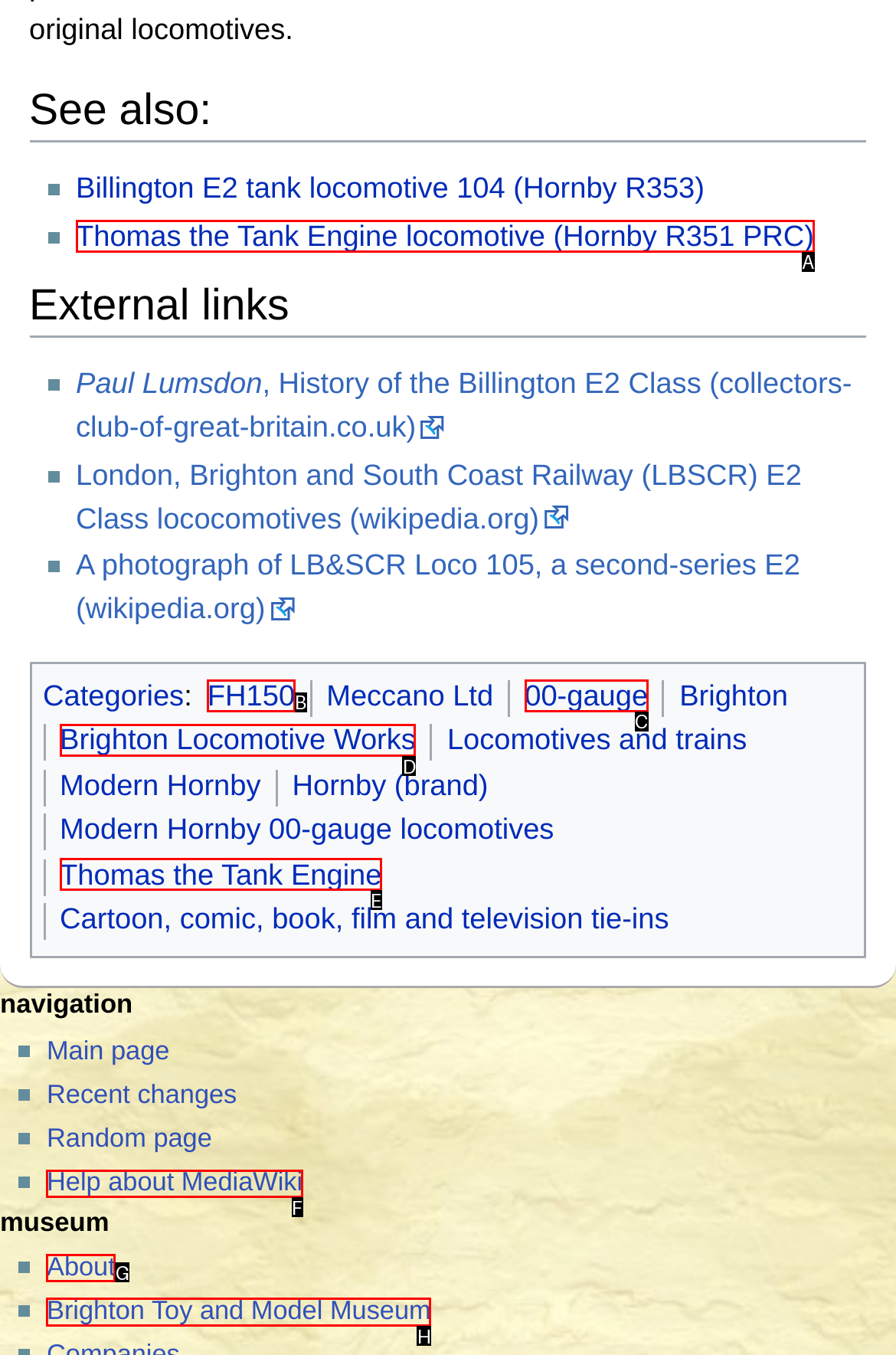Identify the correct choice to execute this task: go to home page
Respond with the letter corresponding to the right option from the available choices.

None